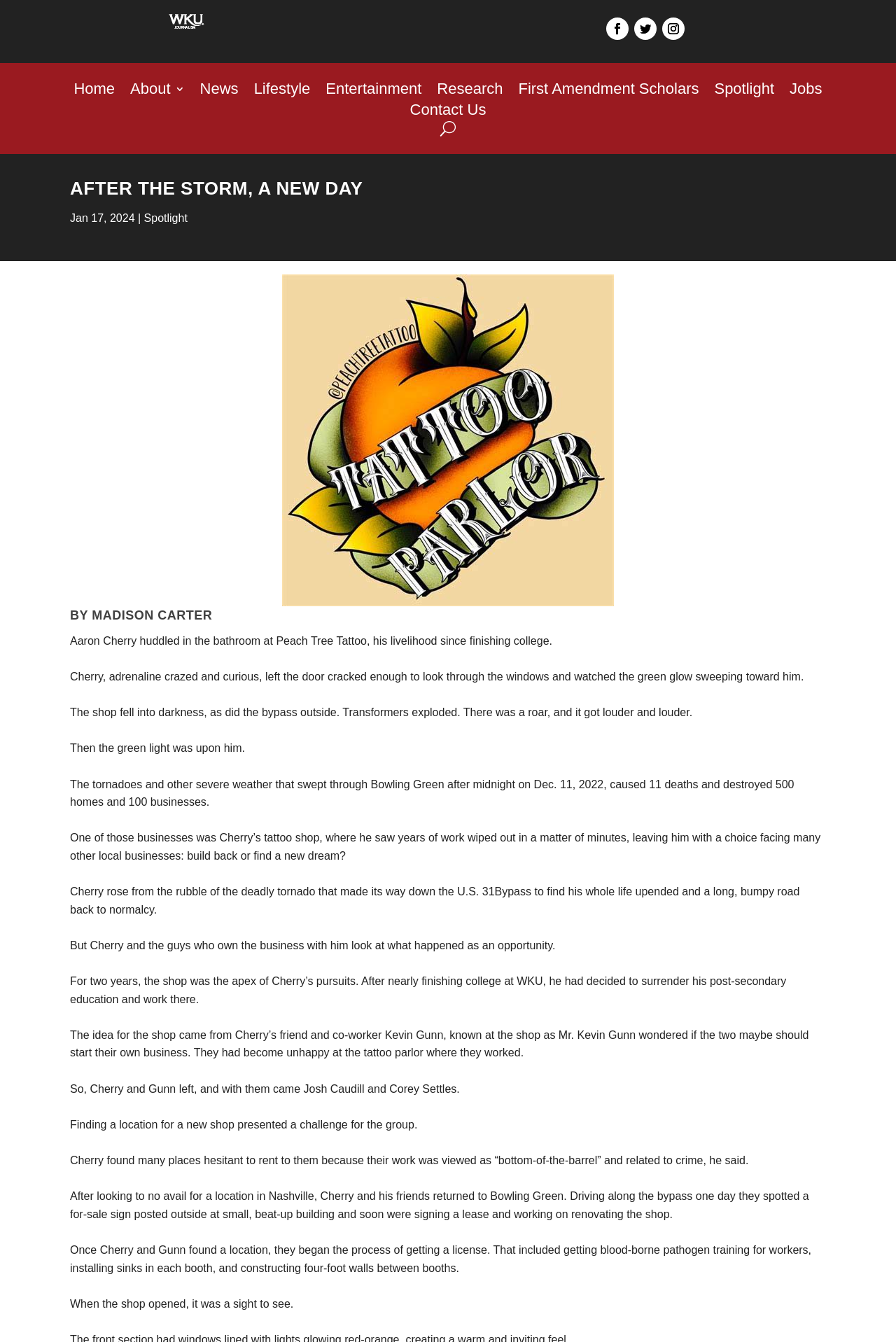Please analyze the image and provide a thorough answer to the question:
What is the name of the tattoo shop?

I found the answer by reading the text content of the webpage, specifically the sentence 'Aaron Cherry huddled in the bathroom at Peach Tree Tattoo, his livelihood since finishing college.' which mentions the name of the tattoo shop.